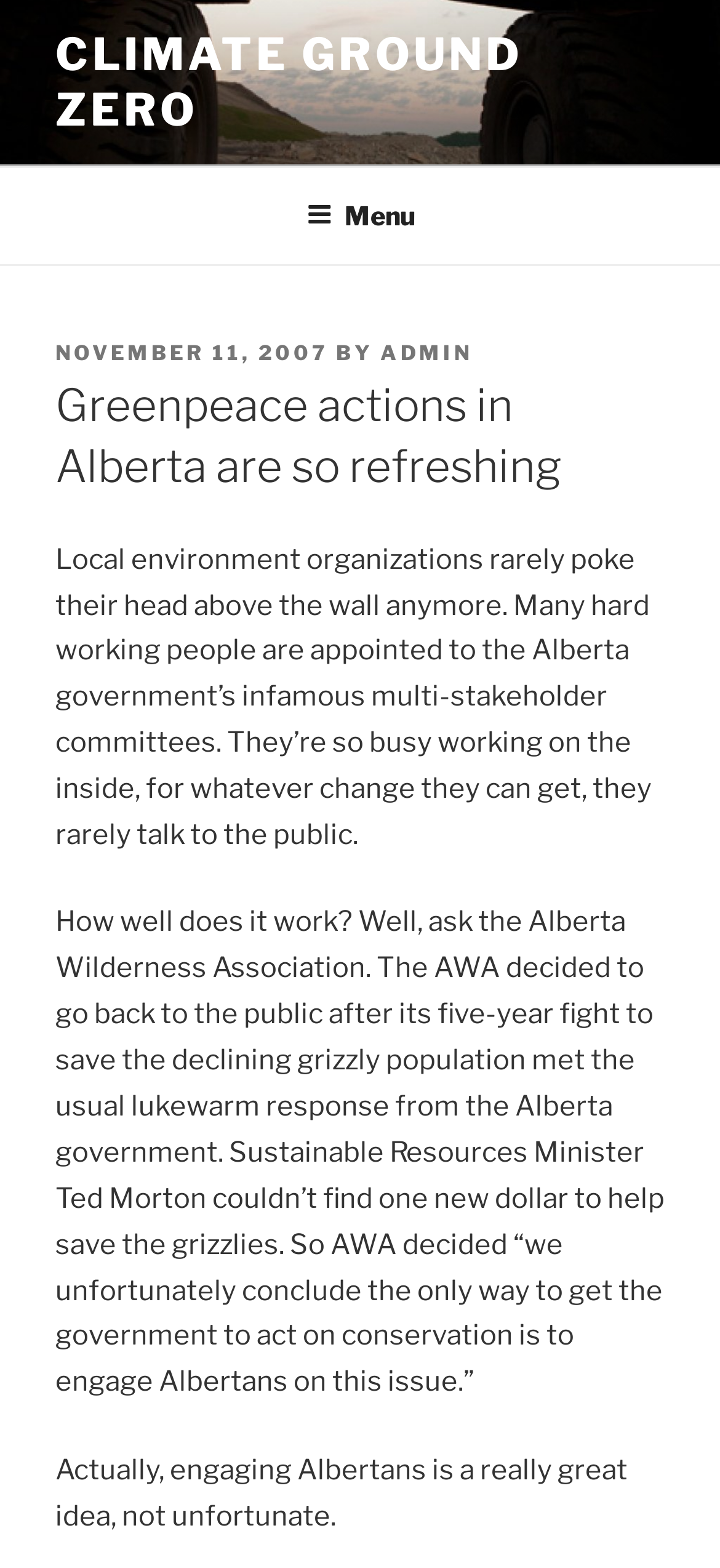Bounding box coordinates are to be given in the format (top-left x, top-left y, bottom-right x, bottom-right y). All values must be floating point numbers between 0 and 1. Provide the bounding box coordinate for the UI element described as: the 87

None